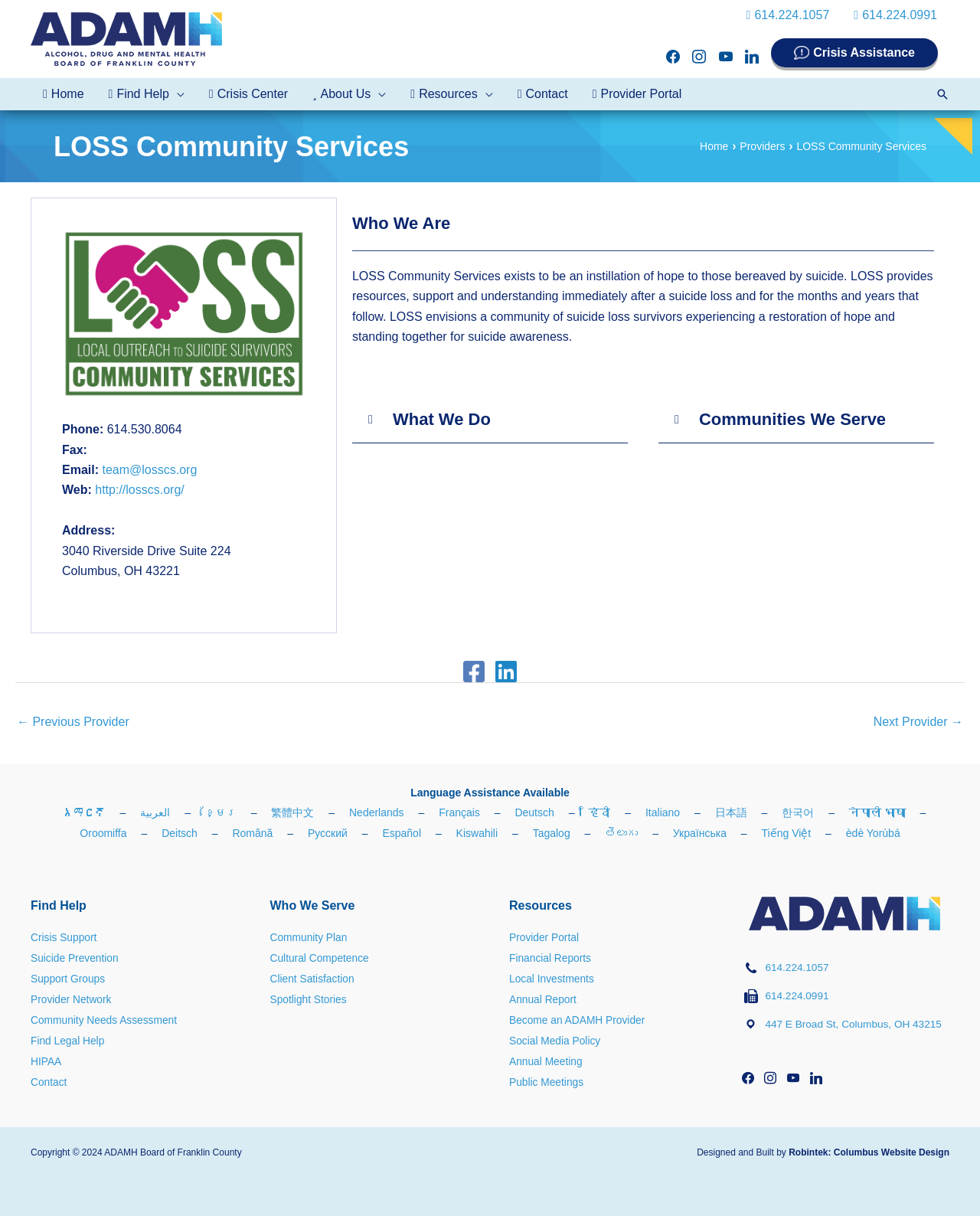Please provide a brief answer to the question using only one word or phrase: 
What is the purpose of LOSS Community Services?

To provide resources and support for those bereaved by suicide